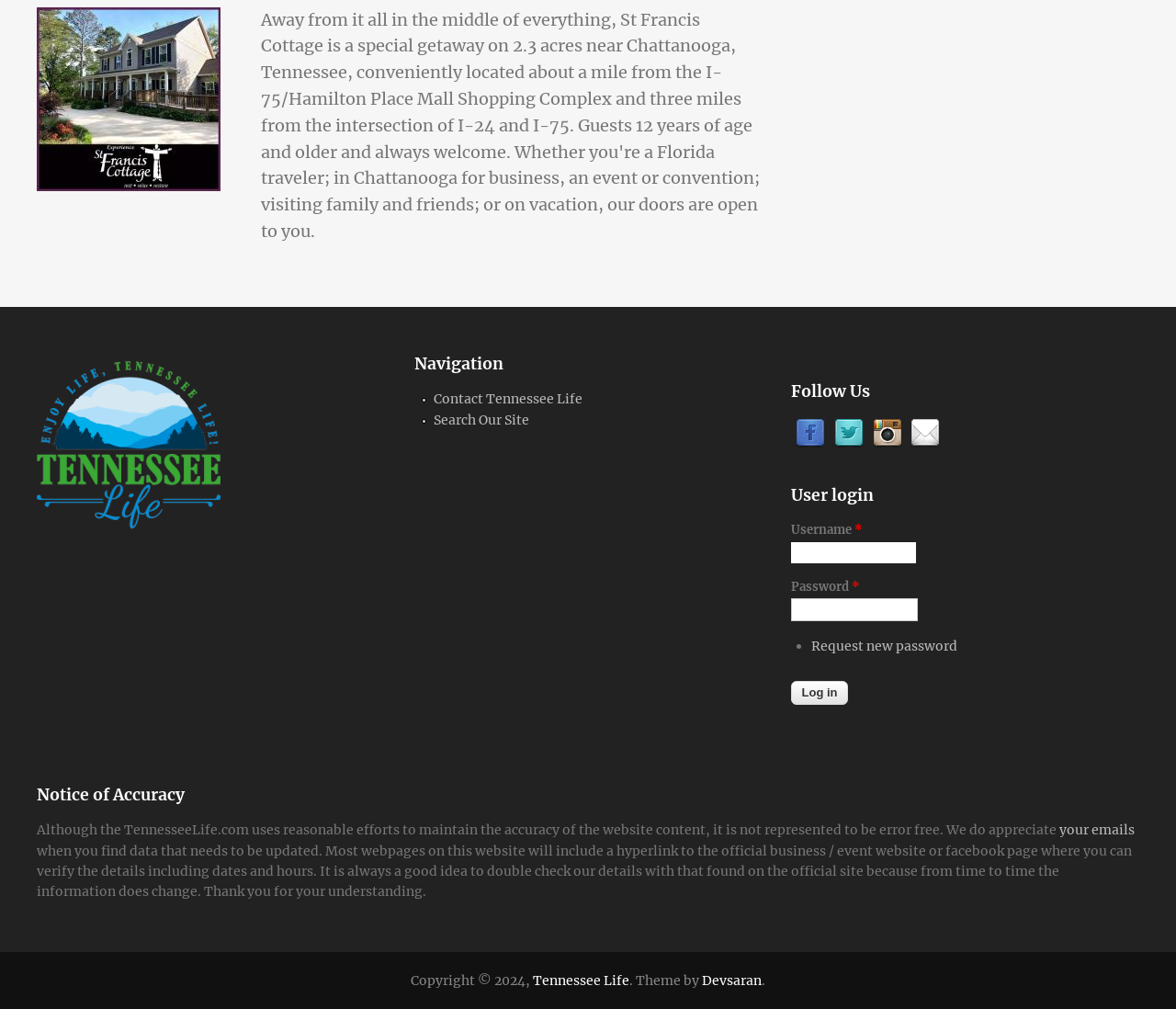Use a single word or phrase to answer the question: 
What is the purpose of the 'Request new password' link?

To request a new password